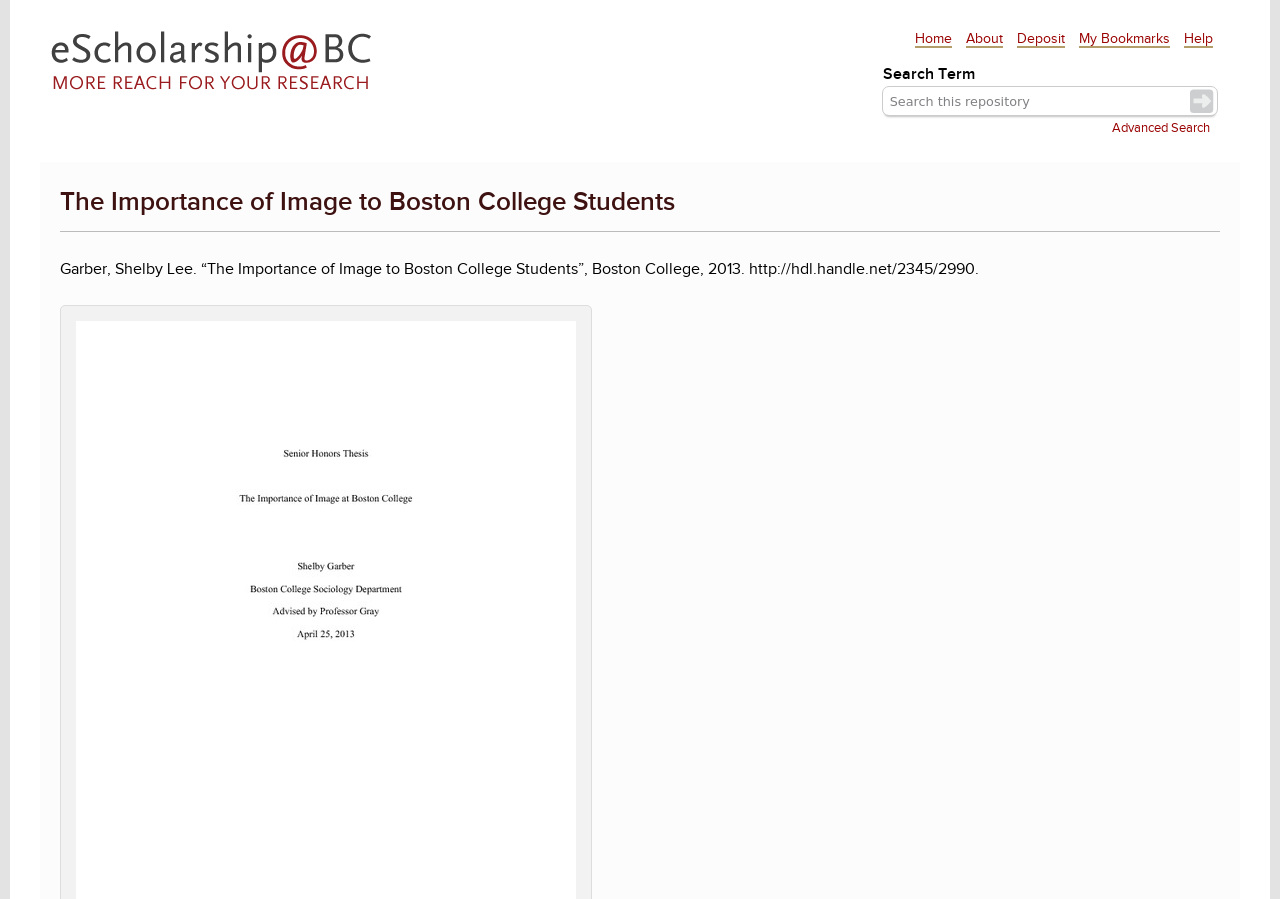Please provide a brief answer to the question using only one word or phrase: 
What is the purpose of the textbox?

Search Term